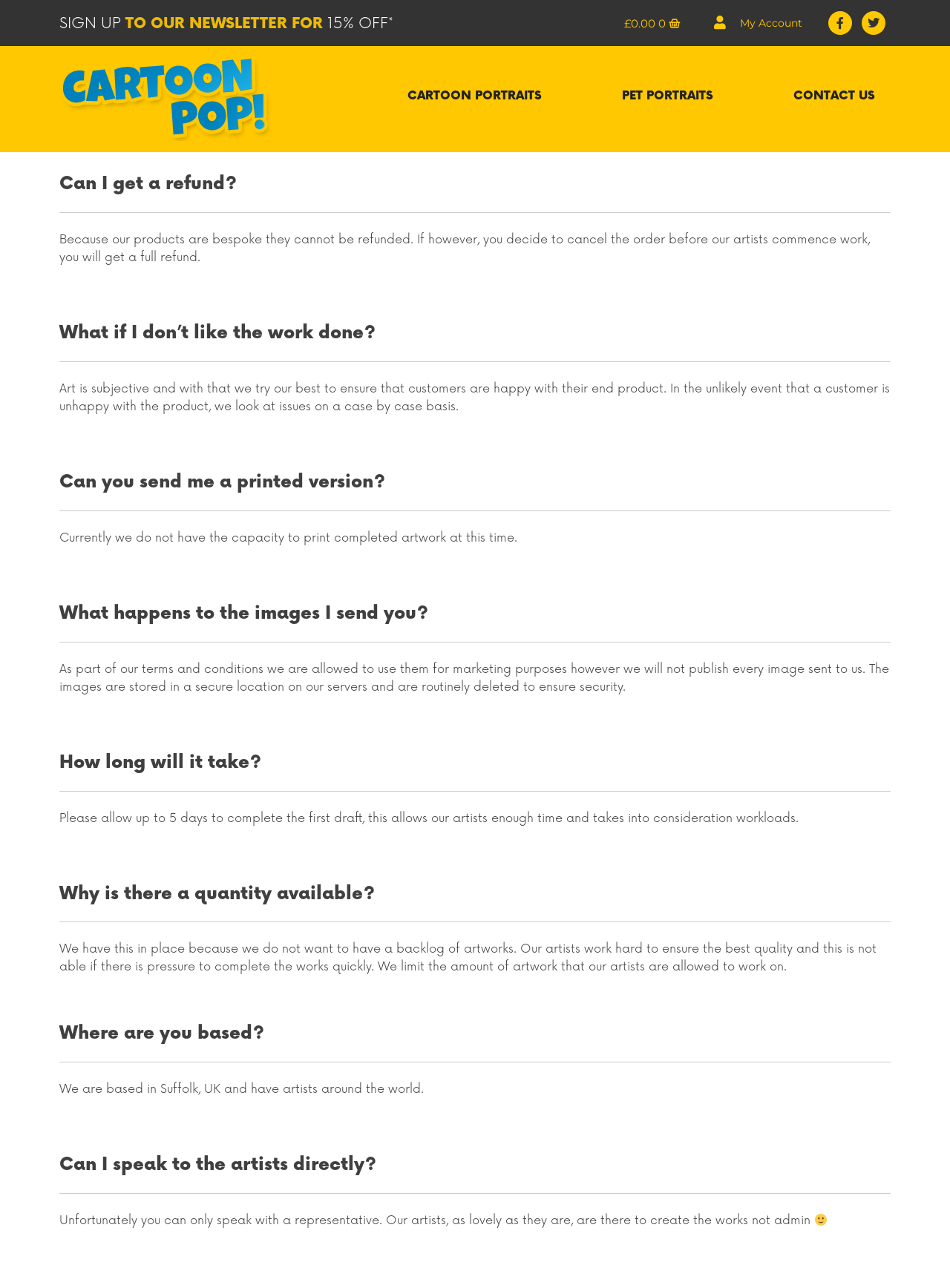Using the provided description Facebook-f, find the bounding box coordinates for the UI element. Provide the coordinates in (top-left x, top-left y, bottom-right x, bottom-right y) format, ensuring all values are between 0 and 1.

[0.872, 0.009, 0.897, 0.027]